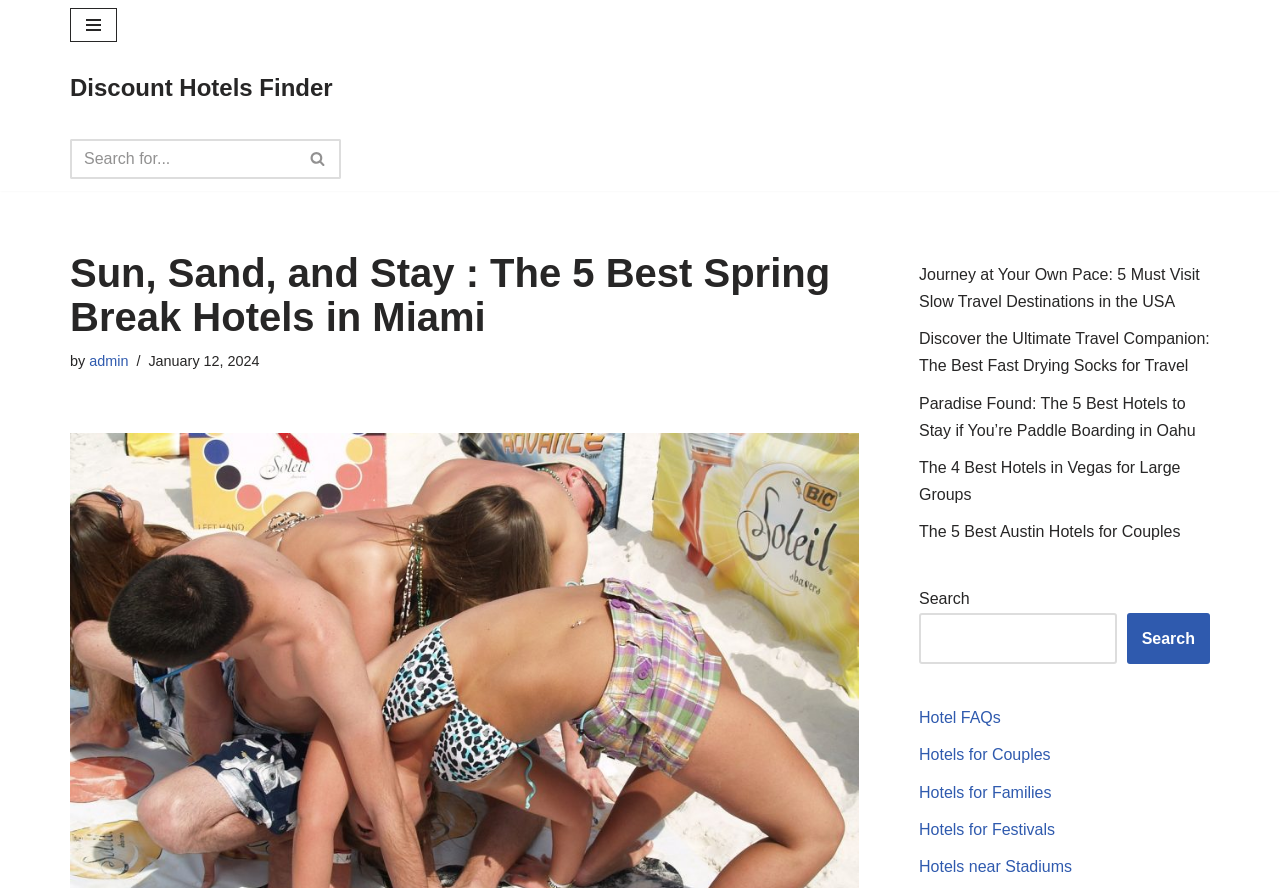Answer the following query concisely with a single word or phrase:
What is the purpose of this website?

Hotel finder